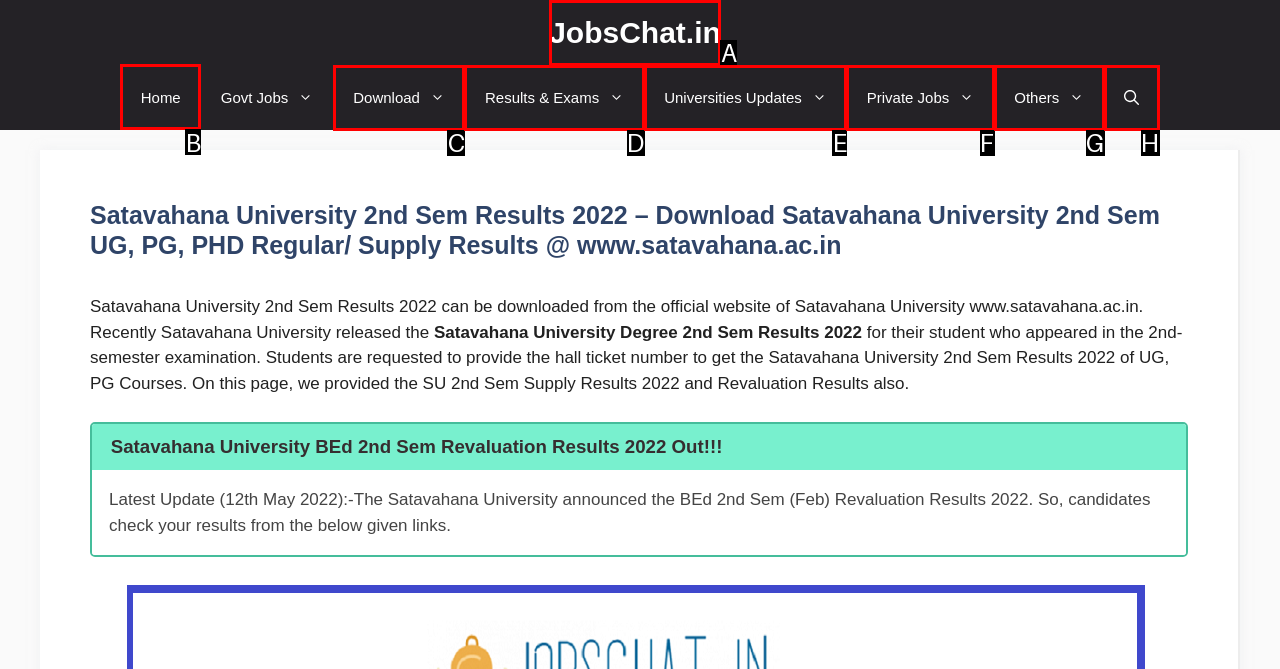Point out the HTML element I should click to achieve the following: Go to Home page Reply with the letter of the selected element.

B